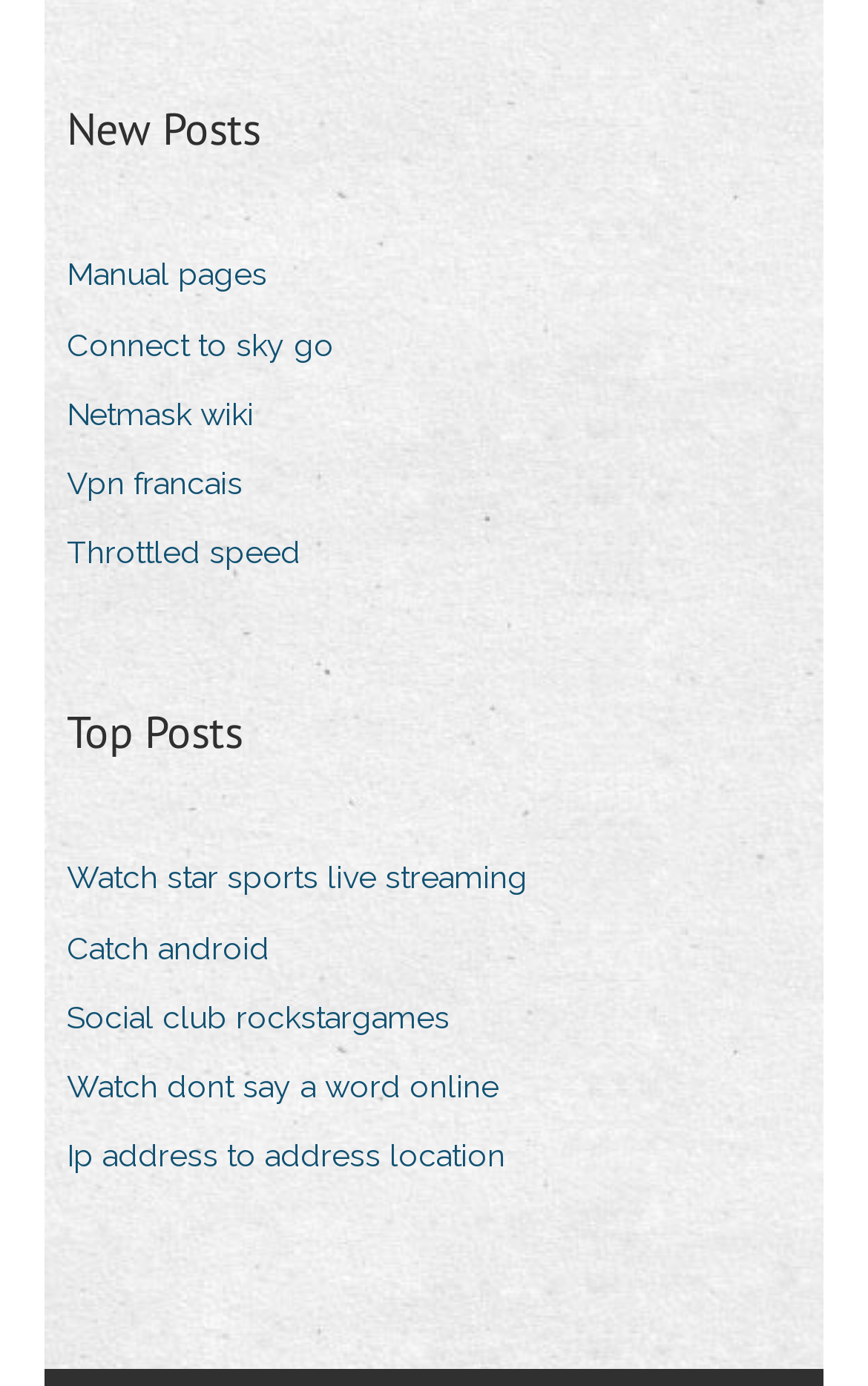Use a single word or phrase to answer the question: How many sections are on the webpage?

2